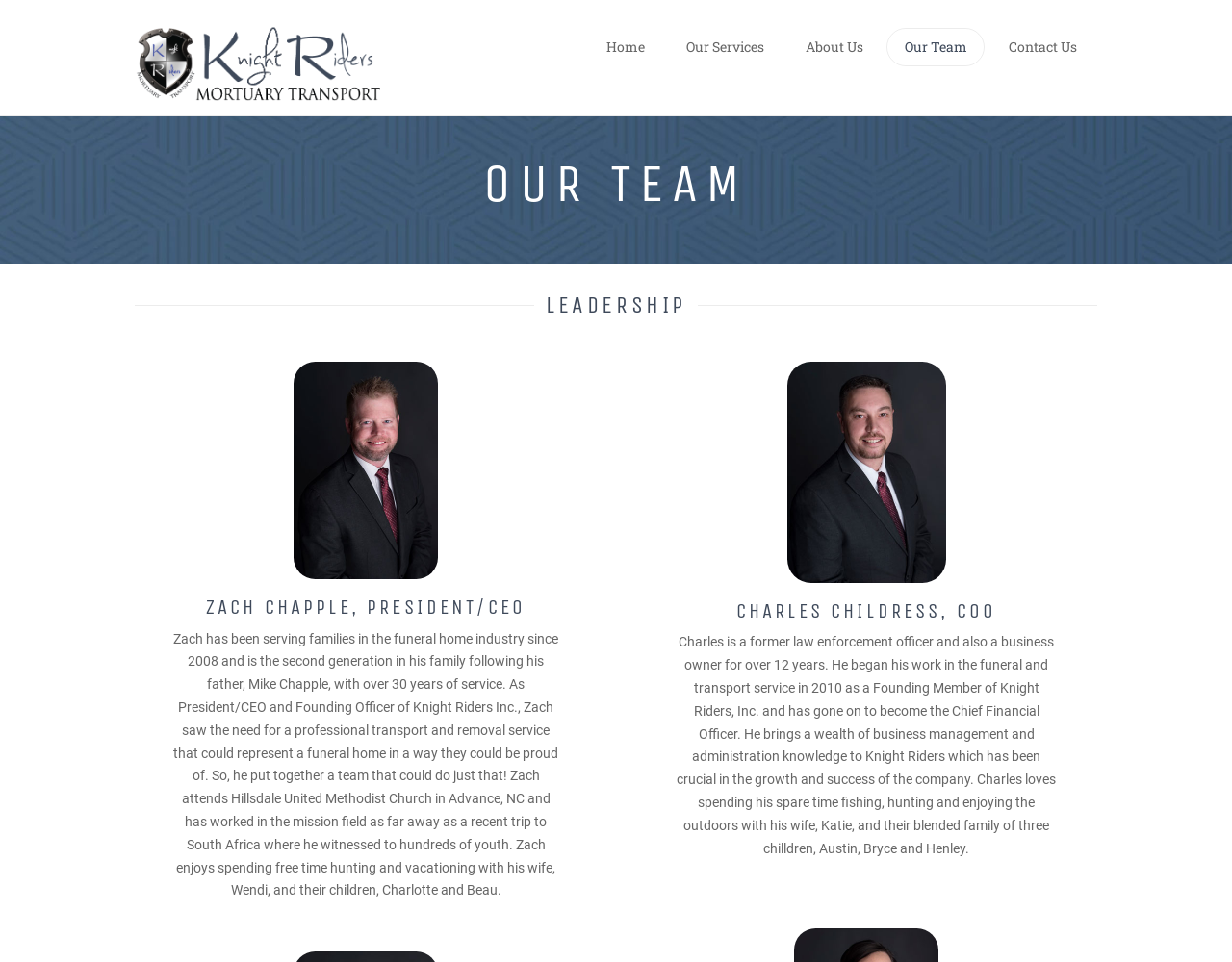Locate the bounding box of the UI element with the following description: "Our Services".

[0.54, 0.0, 0.637, 0.12]